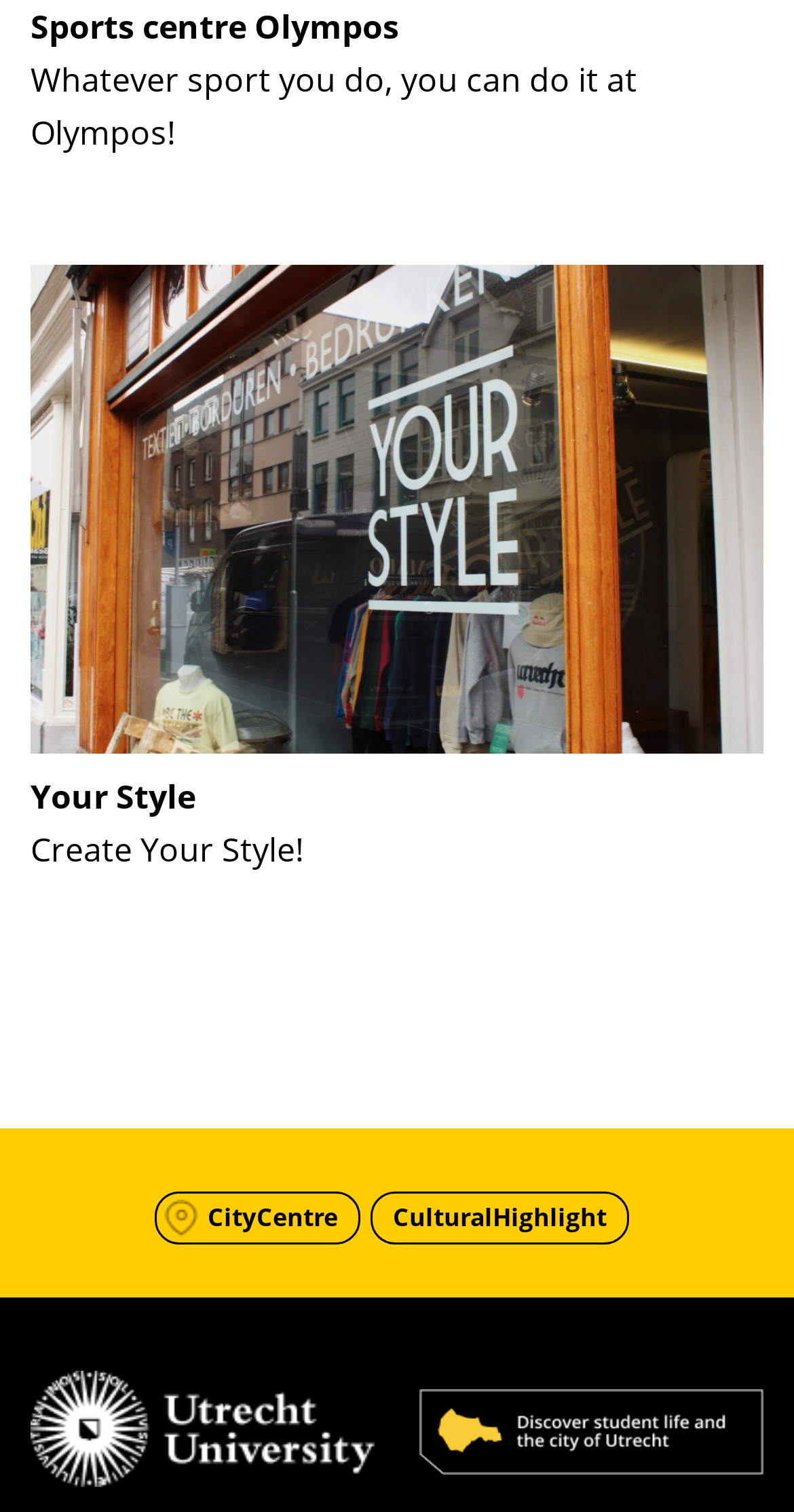Specify the bounding box coordinates (top-left x, top-left y, bottom-right x, bottom-right y) of the UI element in the screenshot that matches this description: Your Style

[0.038, 0.512, 0.246, 0.542]